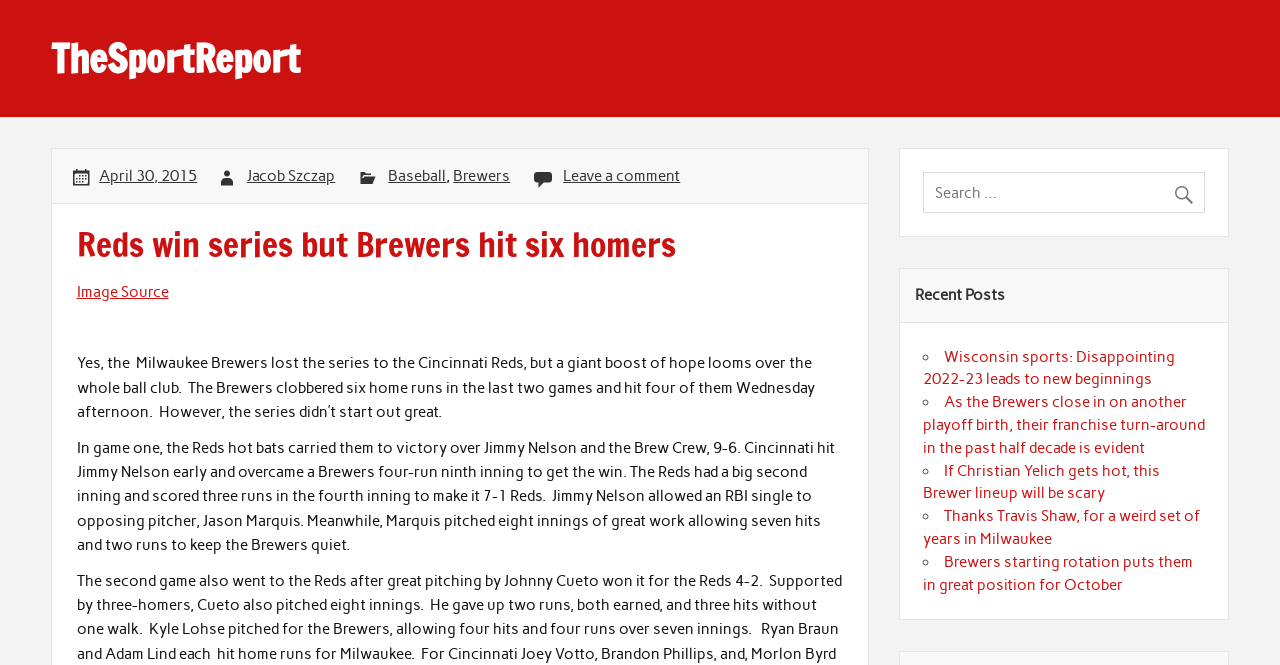How many home runs did the Brewers hit in the last two games?
Please interpret the details in the image and answer the question thoroughly.

The number of home runs hit by the Brewers in the last two games can be found in the article text, which states 'The Brewers clobbered six home runs in the last two games and hit four of them Wednesday afternoon'.